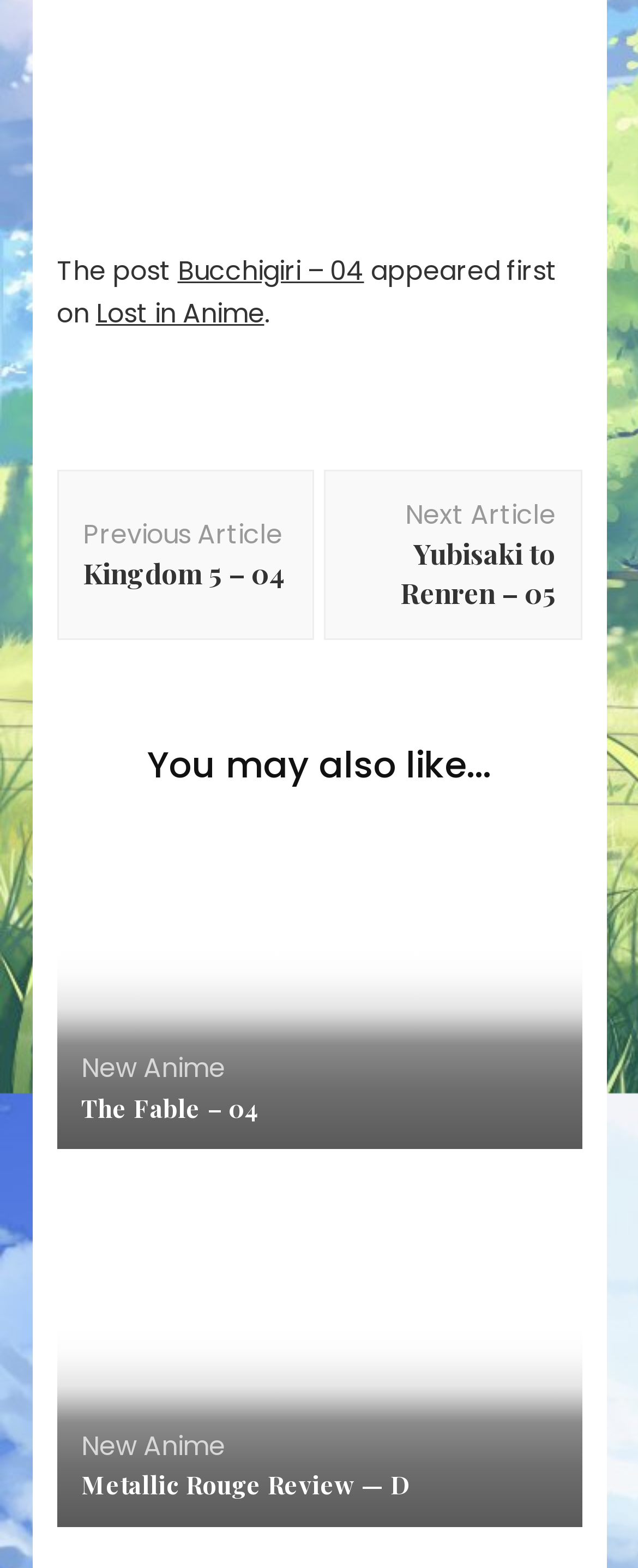What is the title of the current post?
Please provide a full and detailed response to the question.

The title of the current post can be found in the link element with the text 'Bucchigiri – 04' which is located at the top of the webpage.